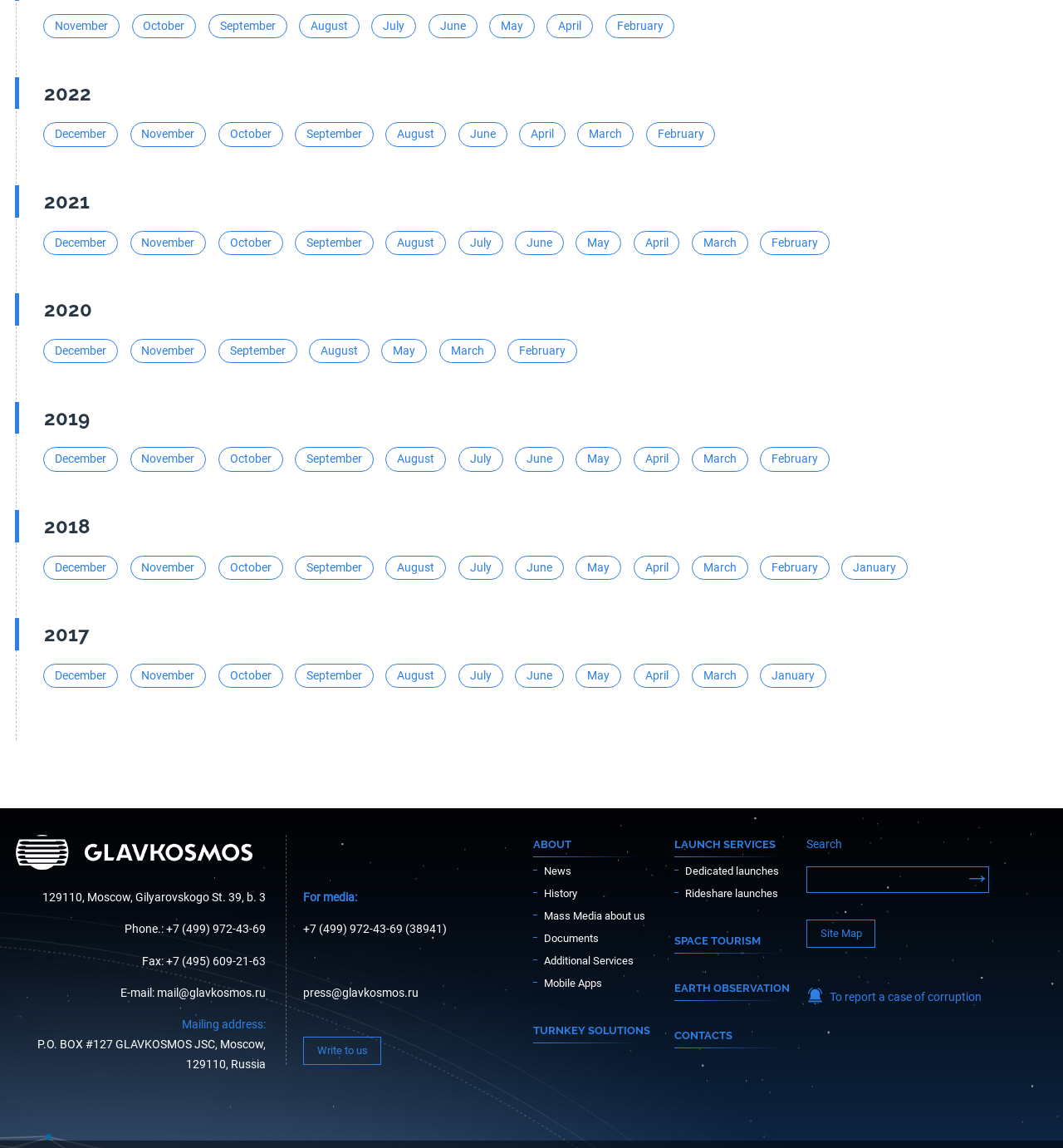How many years are listed on the webpage?
Carefully examine the image and provide a detailed answer to the question.

I counted the number of static text elements that contain years, which are 2017, 2018, 2019, 2020, and 2021, and 2022.